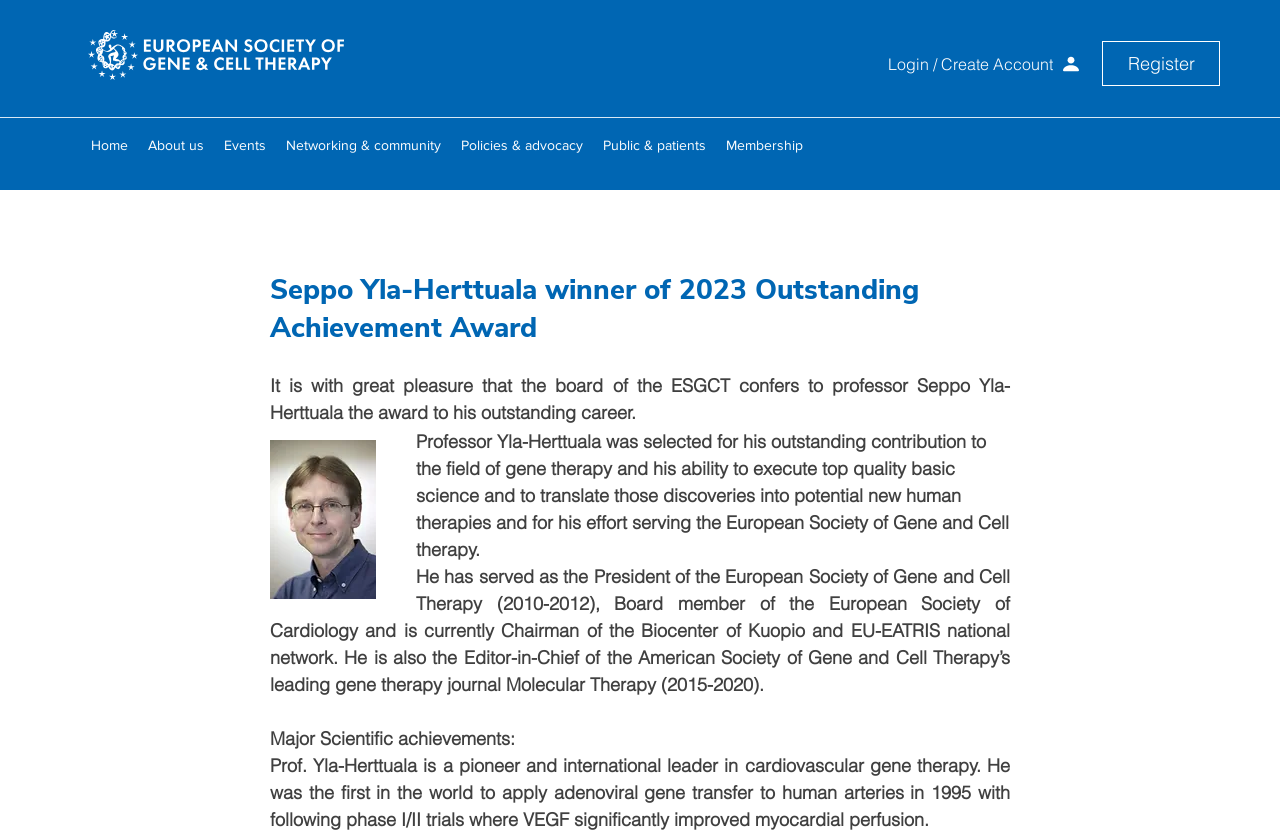Please find the bounding box for the UI element described by: "Policies & advocacy".

[0.352, 0.156, 0.463, 0.192]